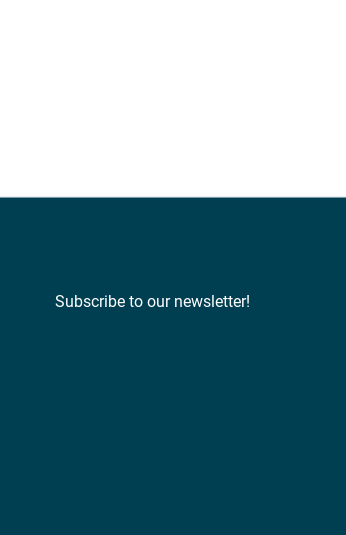Give a one-word or short phrase answer to the question: 
What is the purpose of the call-to-action?

To encourage visitors to sign up